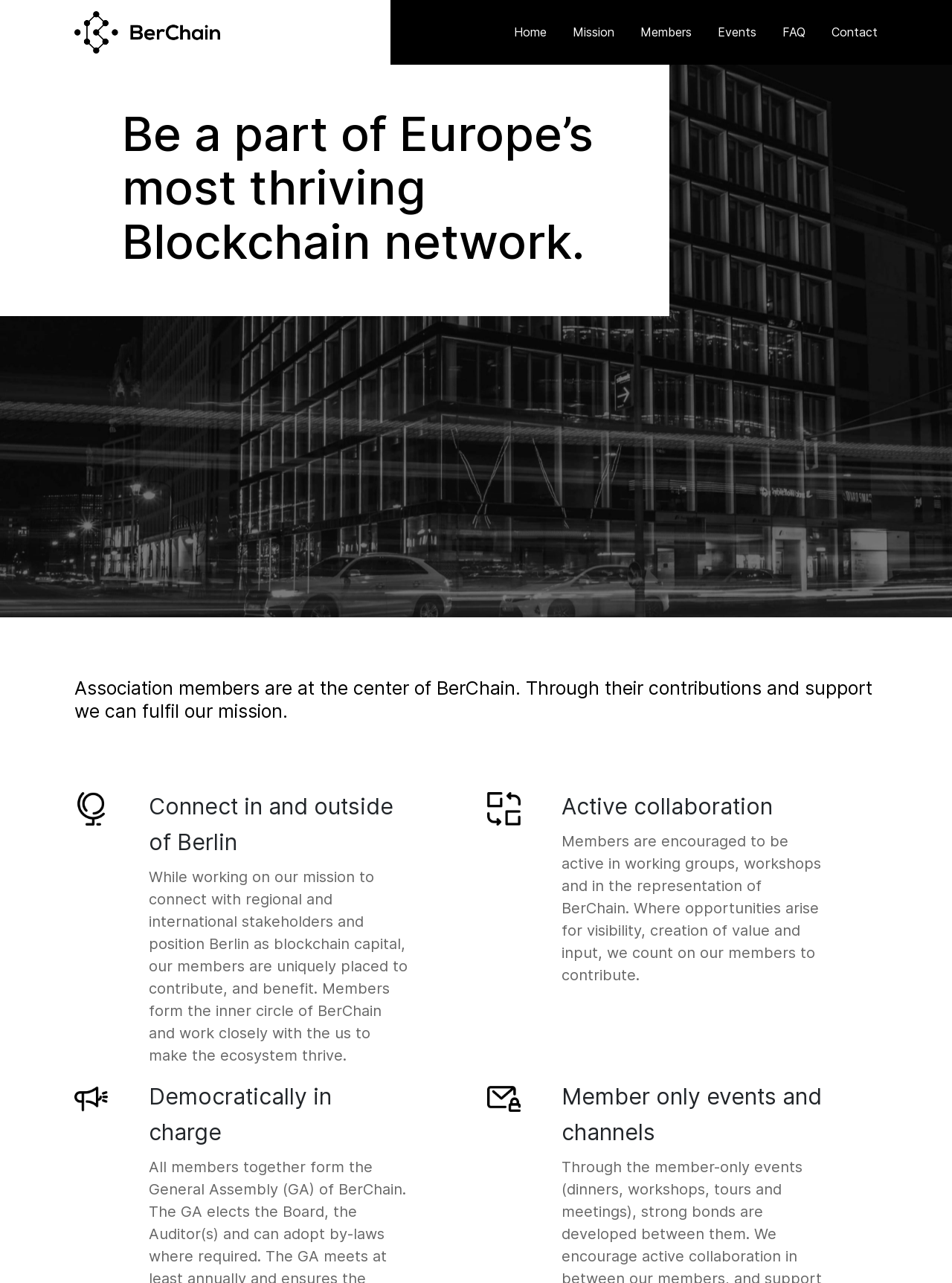Provide a brief response to the question below using one word or phrase:
What is the role of members in BerChain?

Inner circle